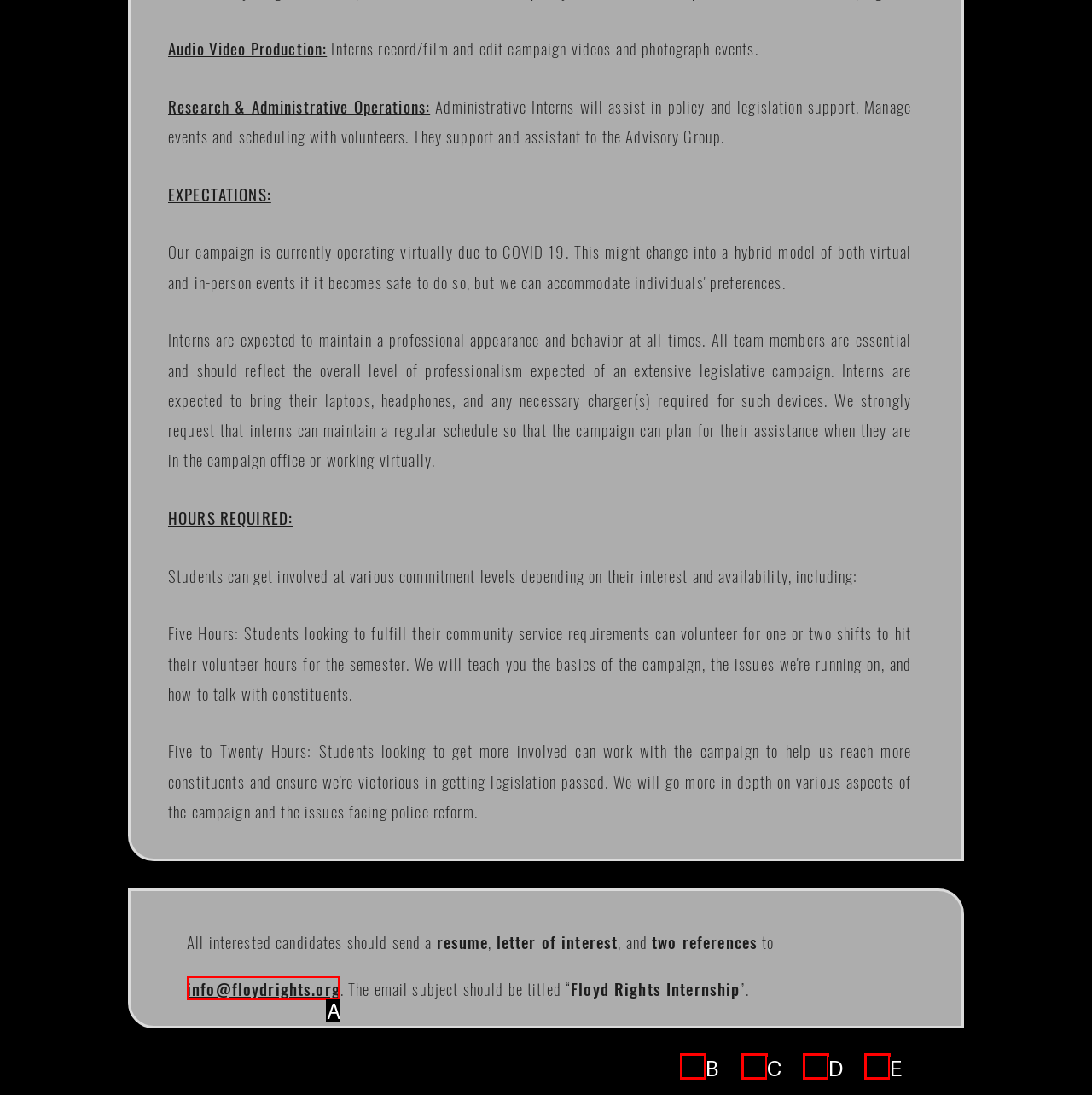Determine which option fits the element description: aria-label="Twitter"
Answer with the option’s letter directly.

C